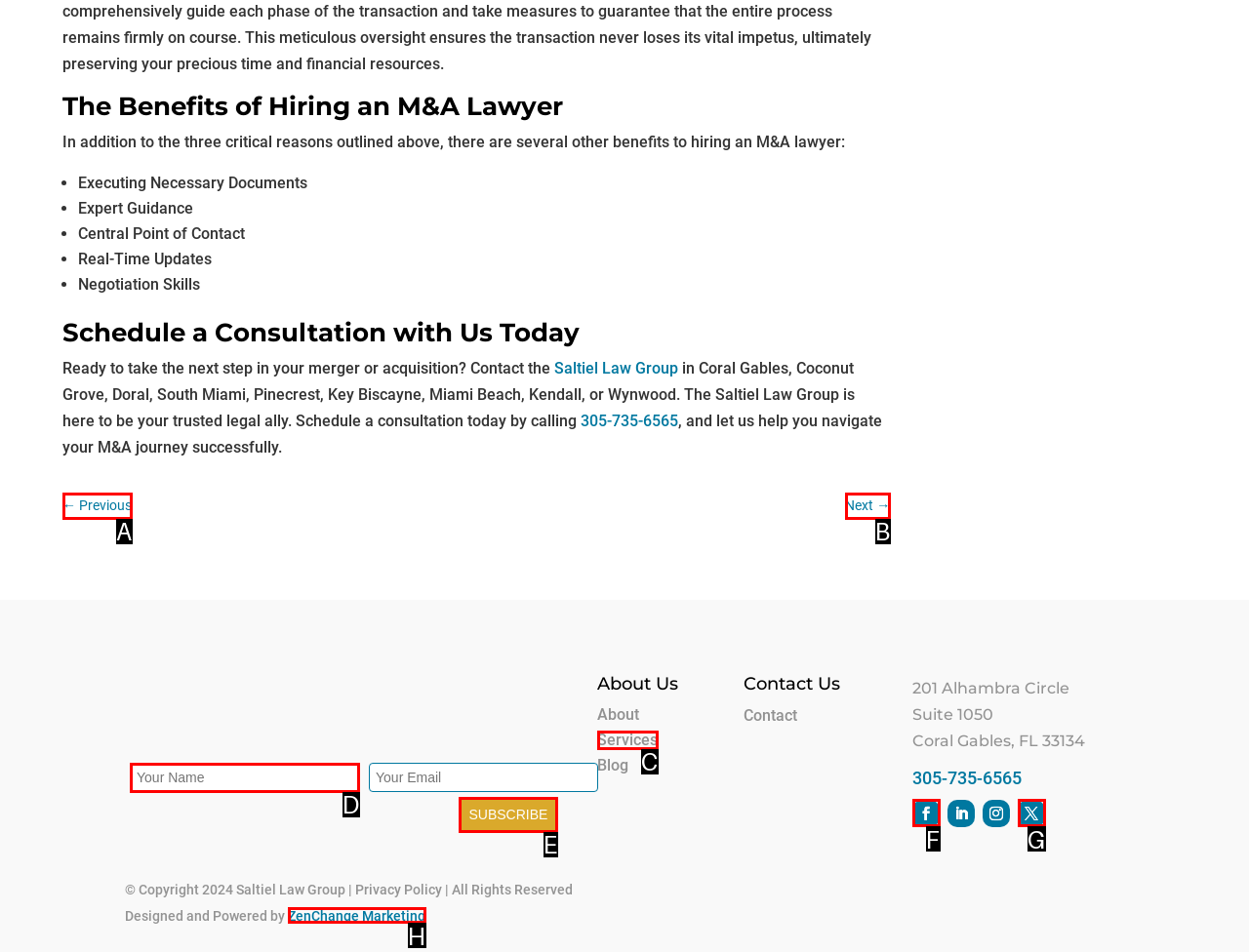Using the description: ← Previous, find the corresponding HTML element. Provide the letter of the matching option directly.

A